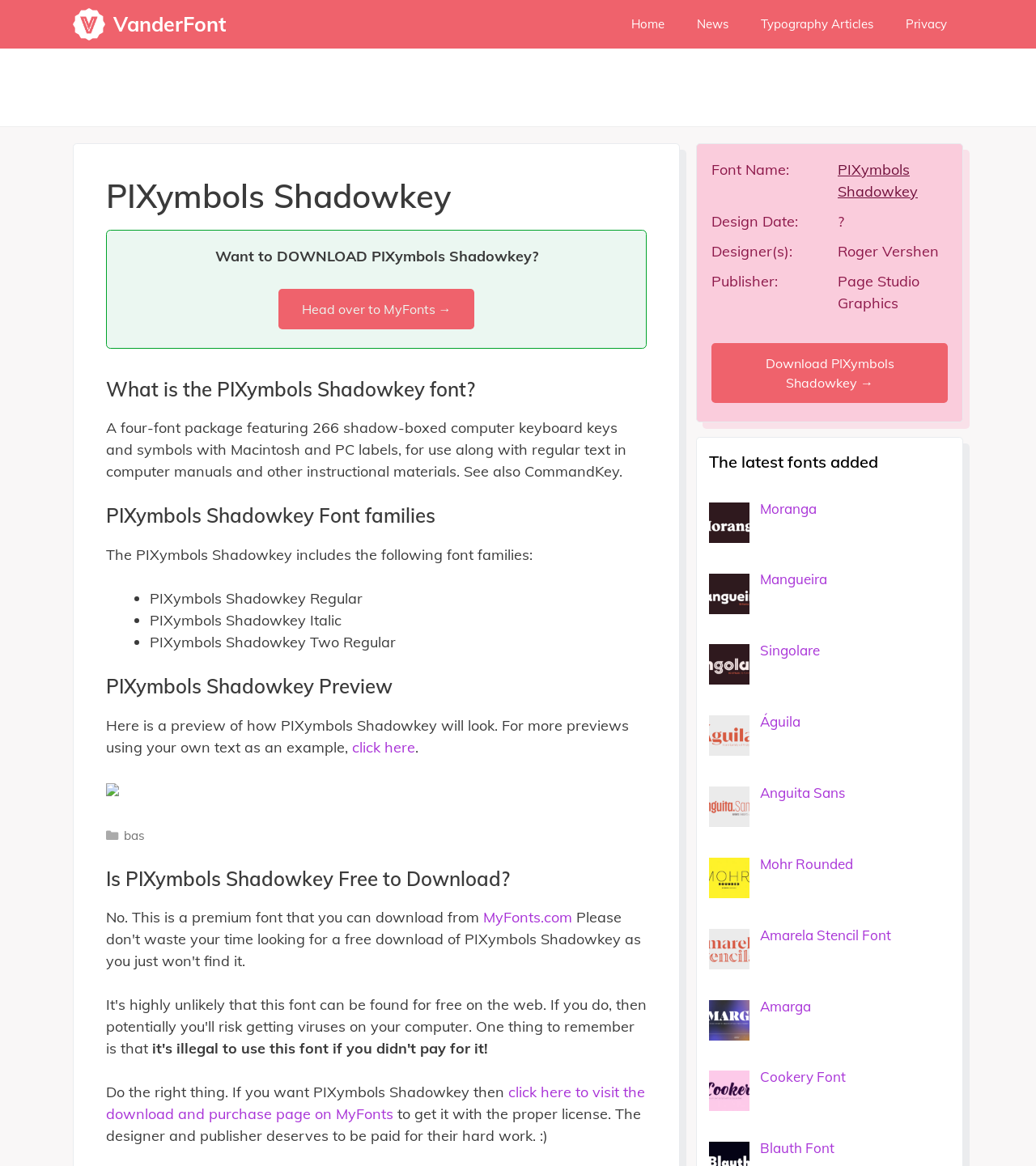Identify the bounding box coordinates of the region I need to click to complete this instruction: "Check the 'Privacy' page".

[0.859, 0.0, 0.93, 0.042]